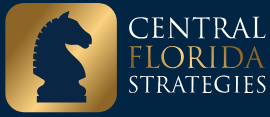What is emphasized in the font?
Please provide a single word or phrase as the answer based on the screenshot.

FLORIDA